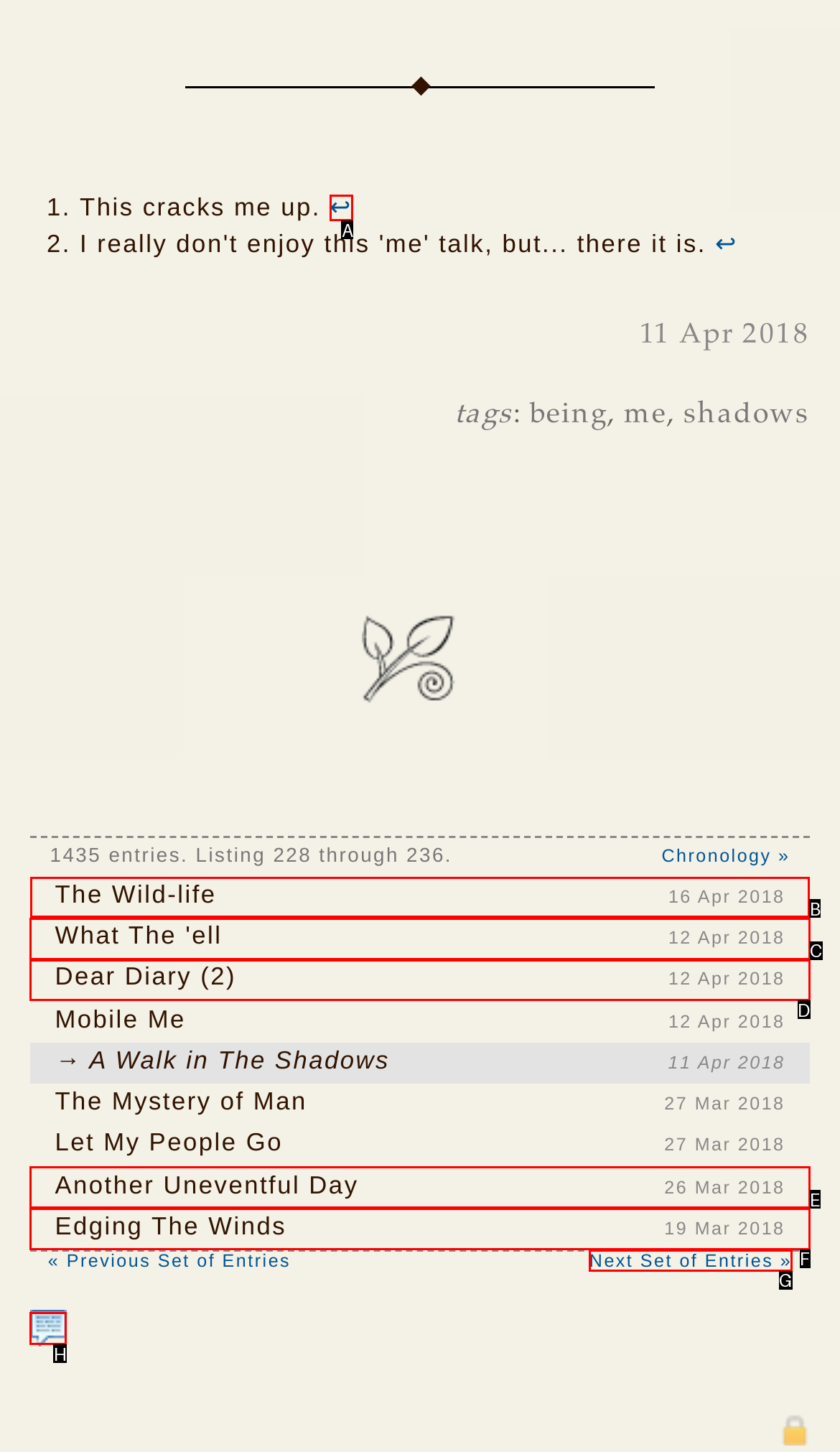Point out the correct UI element to click to carry out this instruction: Visit Video Animation Software page
Answer with the letter of the chosen option from the provided choices directly.

None